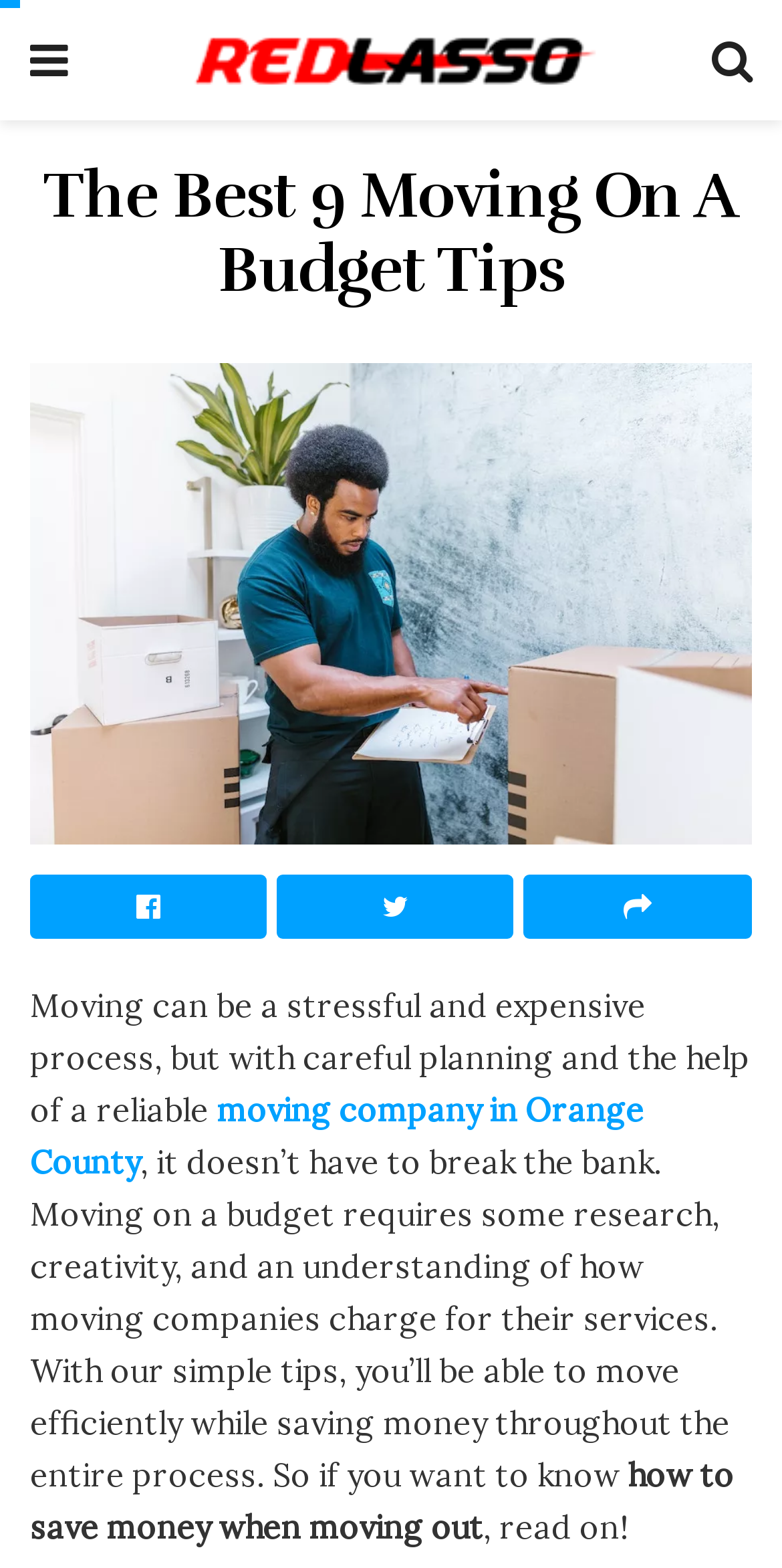What is the purpose of the article? Using the information from the screenshot, answer with a single word or phrase.

To provide tips on saving money